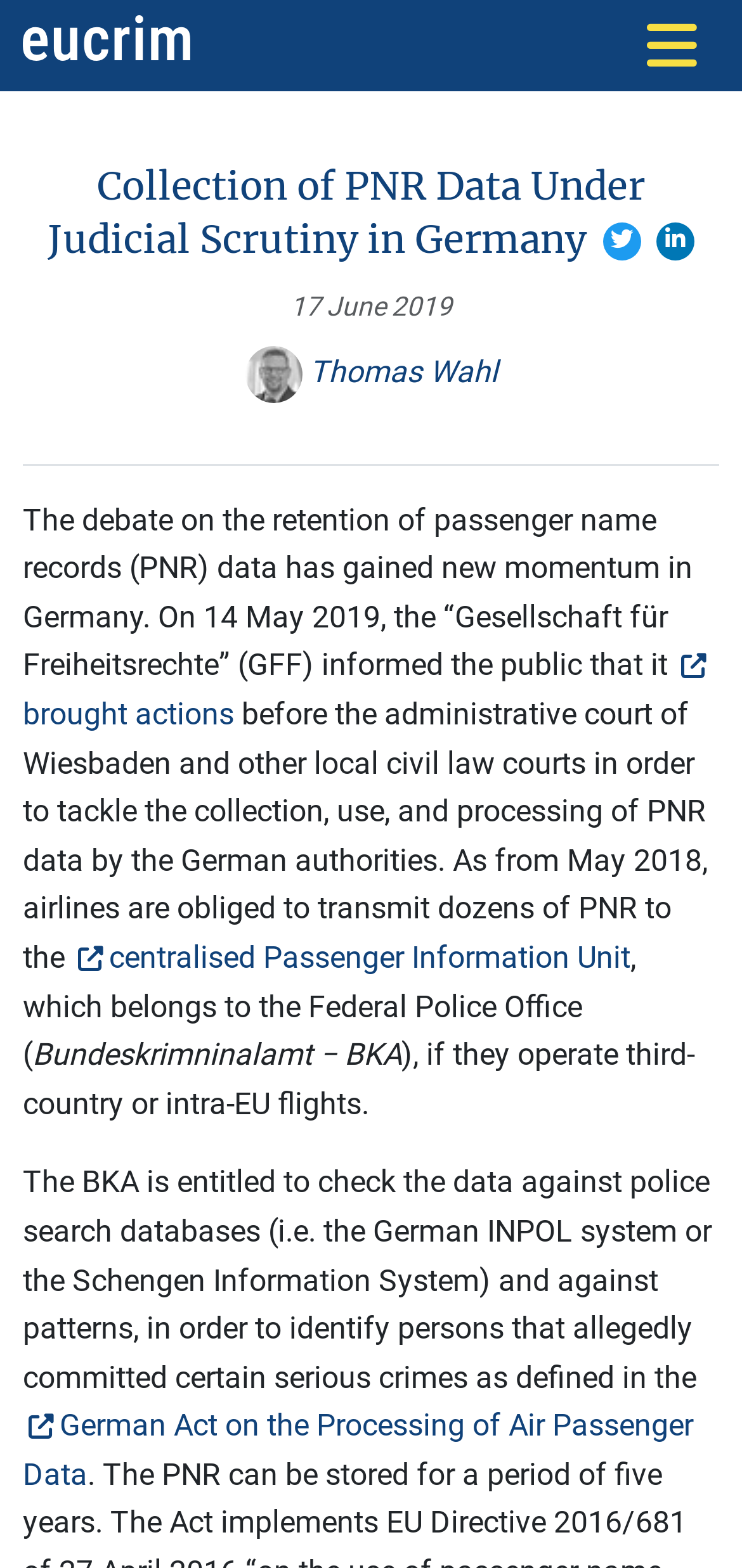What is the name of the office that the centralised Passenger Information Unit belongs to?
Refer to the image and provide a one-word or short phrase answer.

Federal Police Office